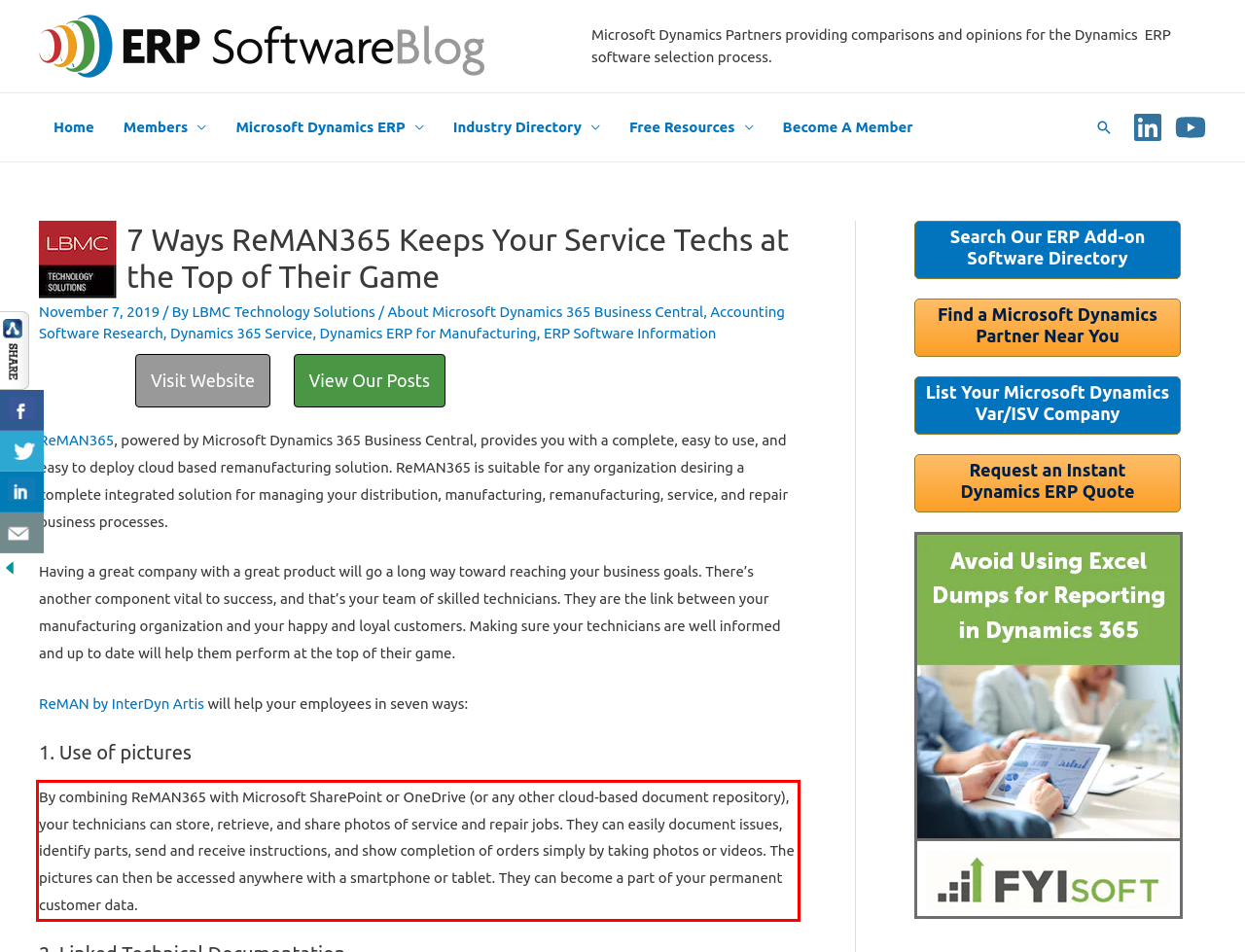Please look at the webpage screenshot and extract the text enclosed by the red bounding box.

By combining ReMAN365 with Microsoft SharePoint or OneDrive (or any other cloud-based document repository), your technicians can store, retrieve, and share photos of service and repair jobs. They can easily document issues, identify parts, send and receive instructions, and show completion of orders simply by taking photos or videos. The pictures can then be accessed anywhere with a smartphone or tablet. They can become a part of your permanent customer data.